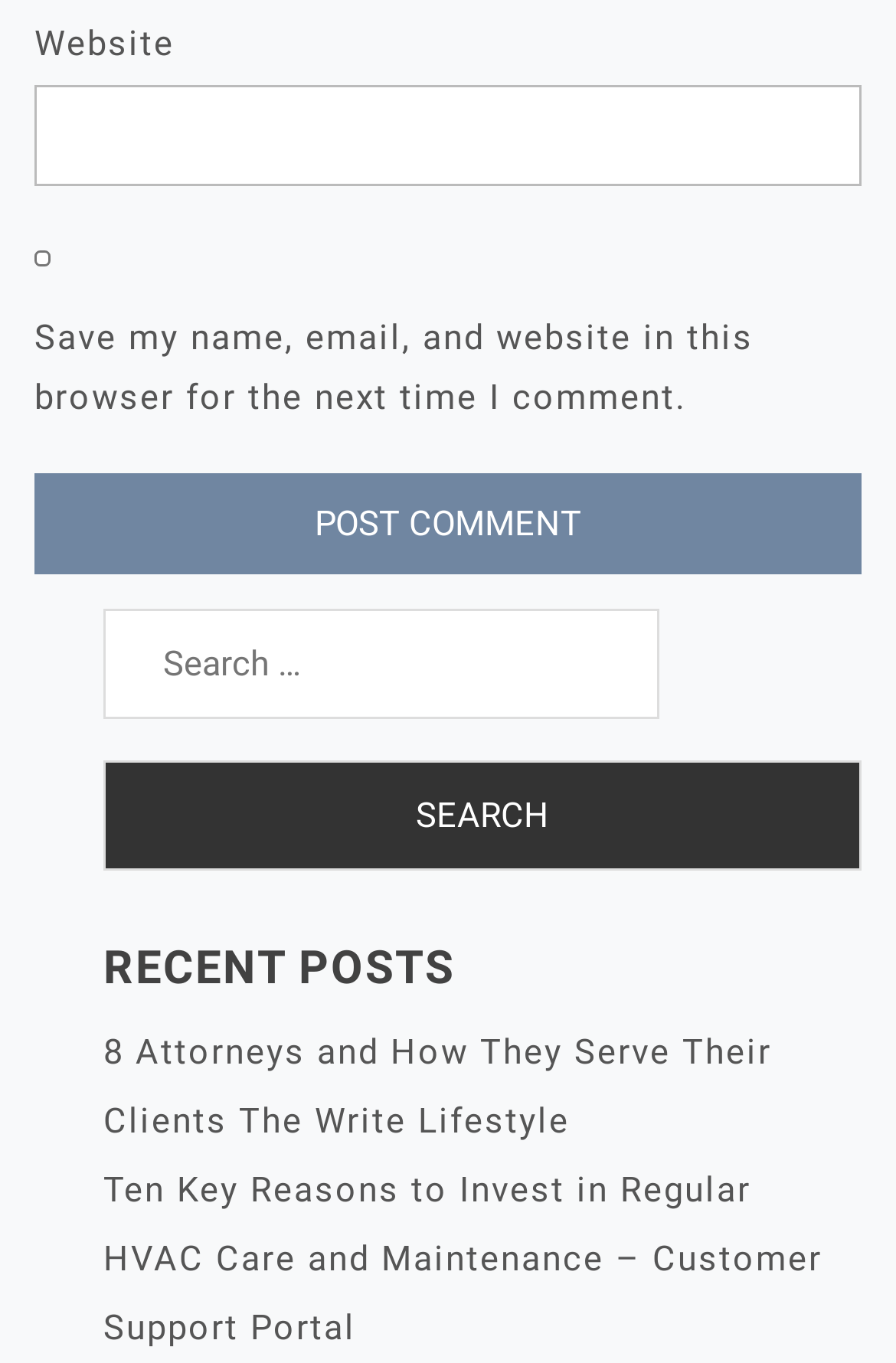Determine the bounding box coordinates of the UI element described by: "name="submit" value="Post Comment"".

[0.038, 0.347, 0.962, 0.421]